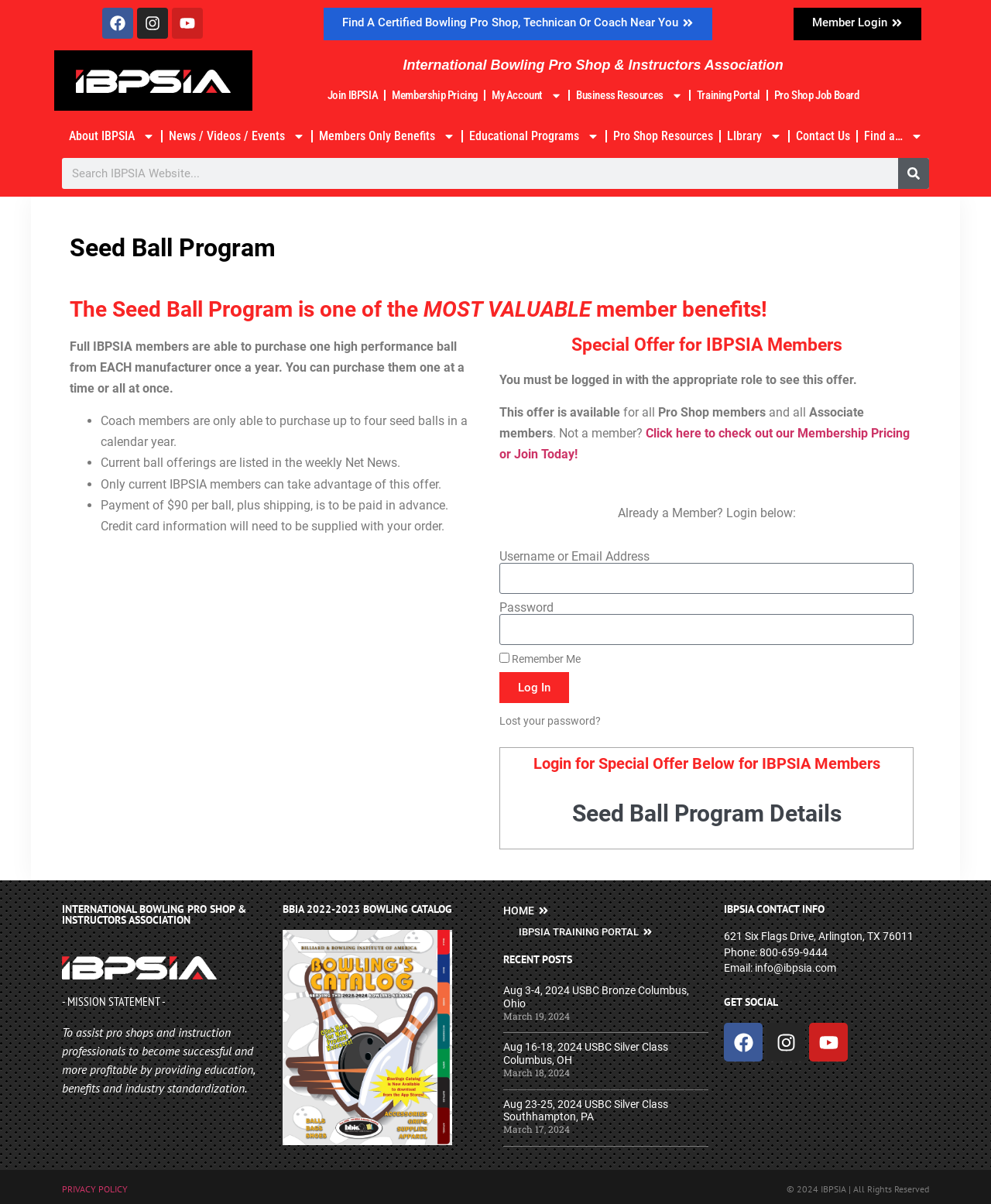Determine the bounding box coordinates for the clickable element to execute this instruction: "Read recent post about Projectmirro.com". Provide the coordinates as four float numbers between 0 and 1, i.e., [left, top, right, bottom].

None